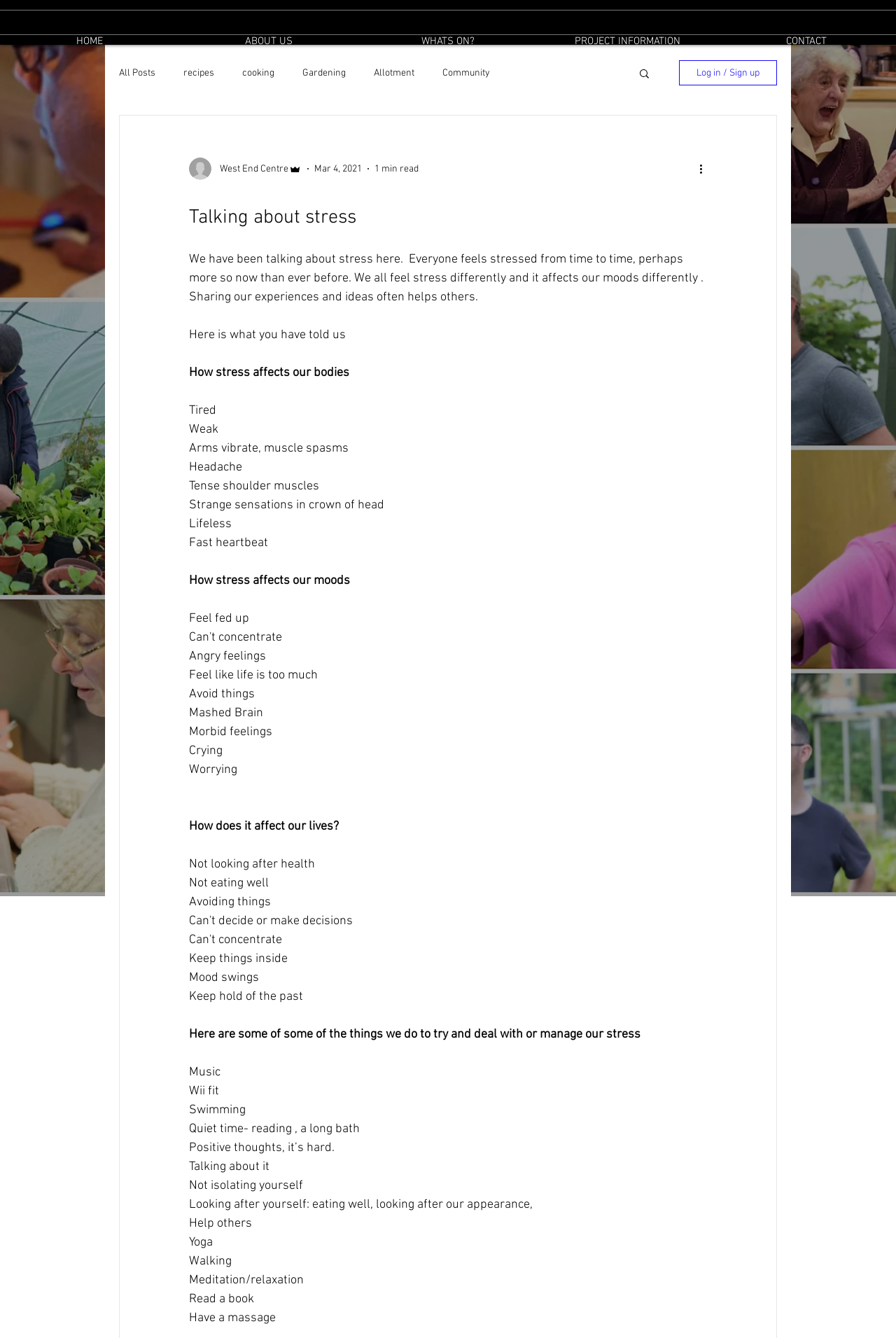Locate the bounding box coordinates of the clickable area to execute the instruction: "Log in or sign up". Provide the coordinates as four float numbers between 0 and 1, represented as [left, top, right, bottom].

[0.758, 0.045, 0.867, 0.064]